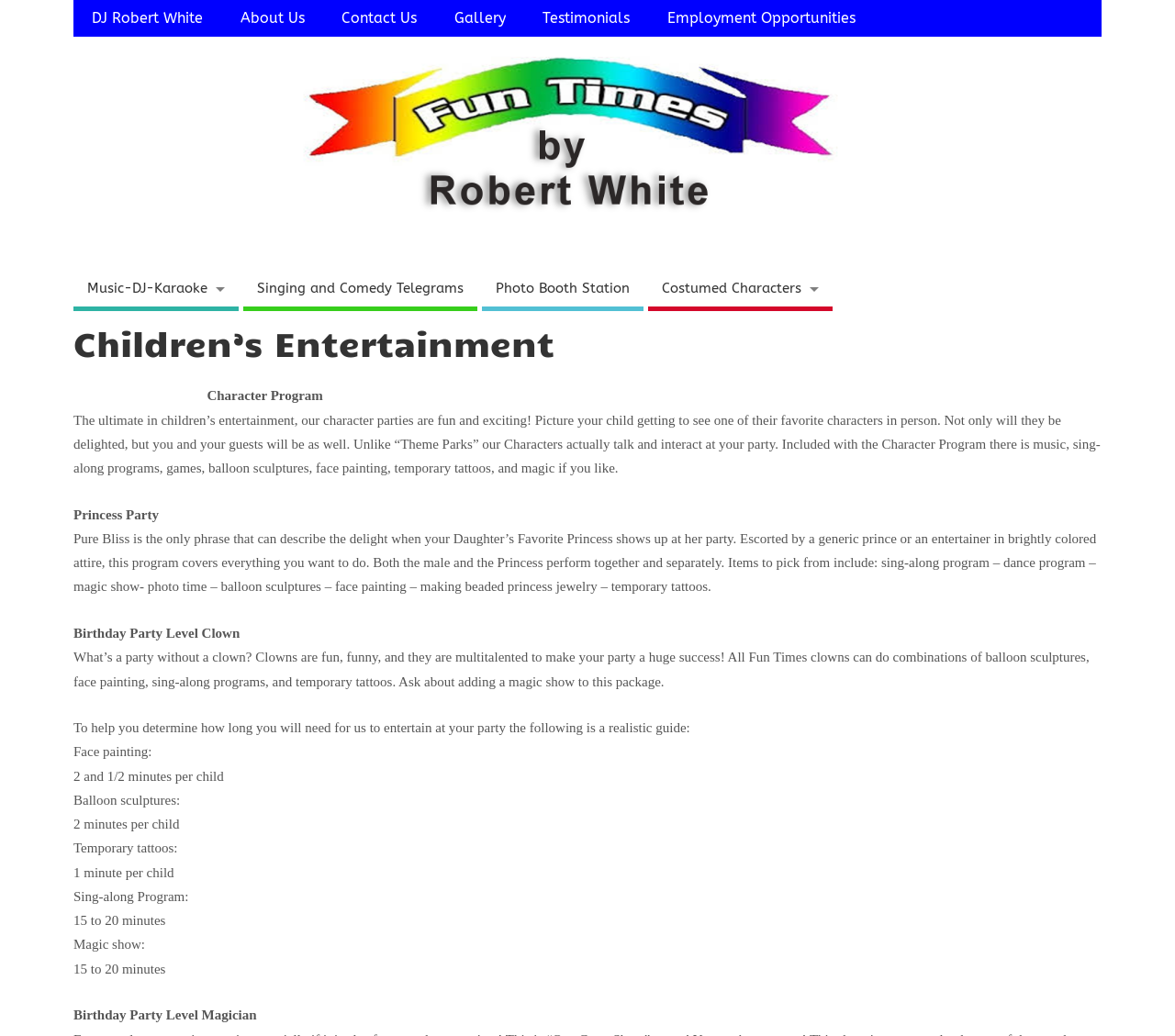Identify the bounding box coordinates for the UI element that matches this description: "Singing and Comedy Telegrams".

[0.207, 0.262, 0.406, 0.3]